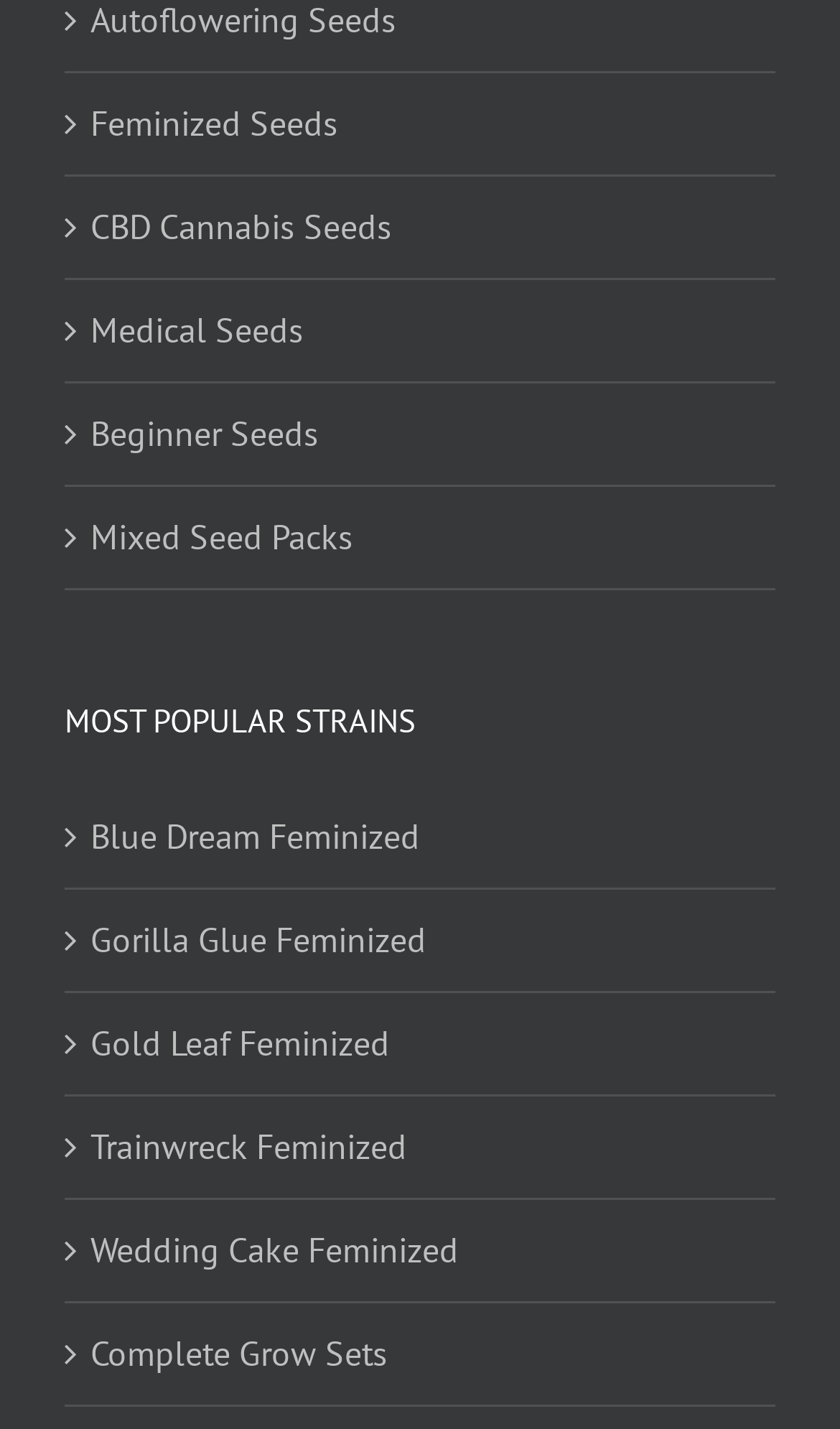Please specify the bounding box coordinates of the clickable region necessary for completing the following instruction: "Learn about Medical Seeds". The coordinates must consist of four float numbers between 0 and 1, i.e., [left, top, right, bottom].

[0.108, 0.211, 0.897, 0.252]